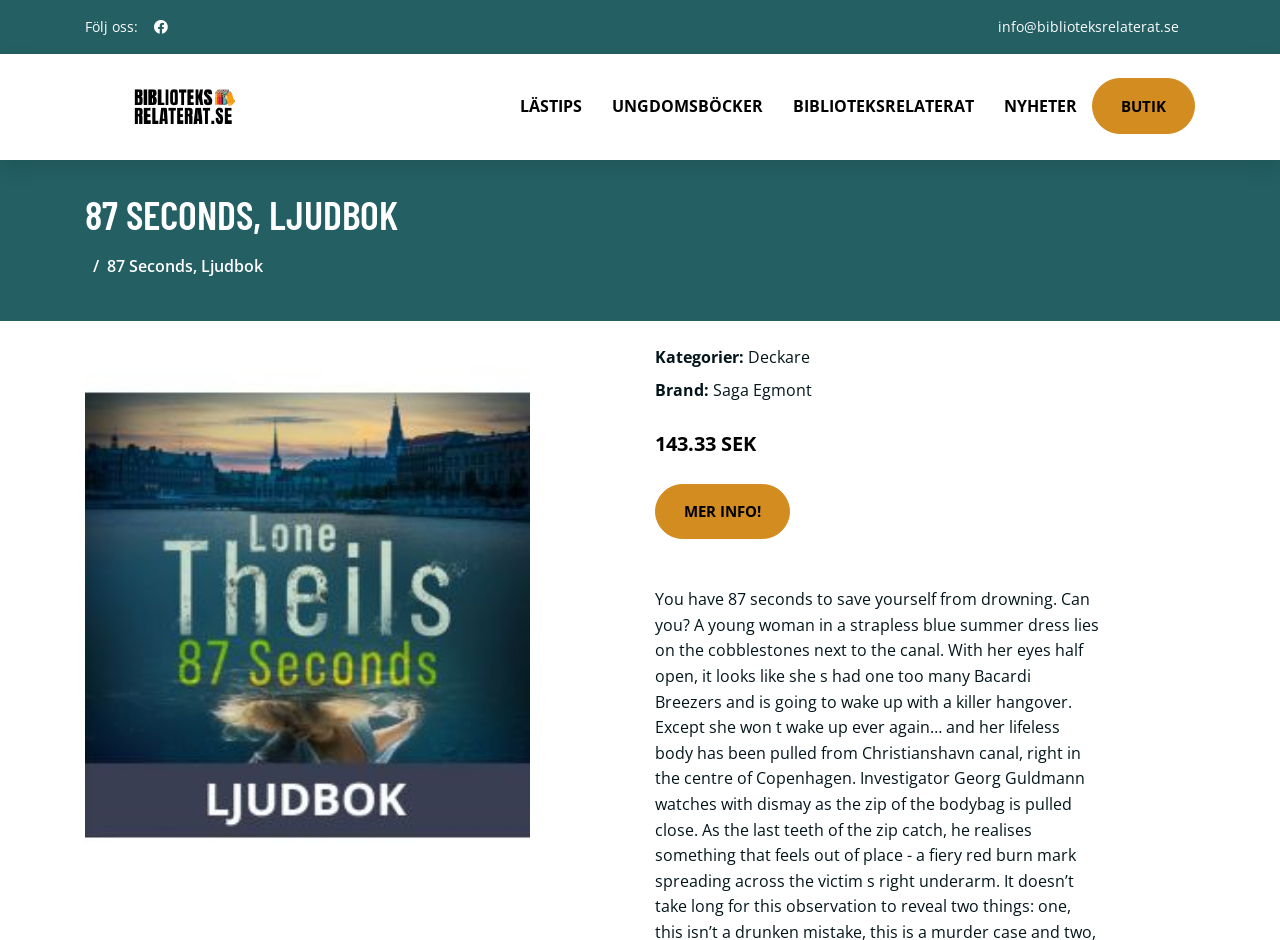Given the webpage screenshot and the description, determine the bounding box coordinates (top-left x, top-left y, bottom-right x, bottom-right y) that define the location of the UI element matching this description: parent_node: LÄSTIPS

[0.066, 0.061, 0.223, 0.167]